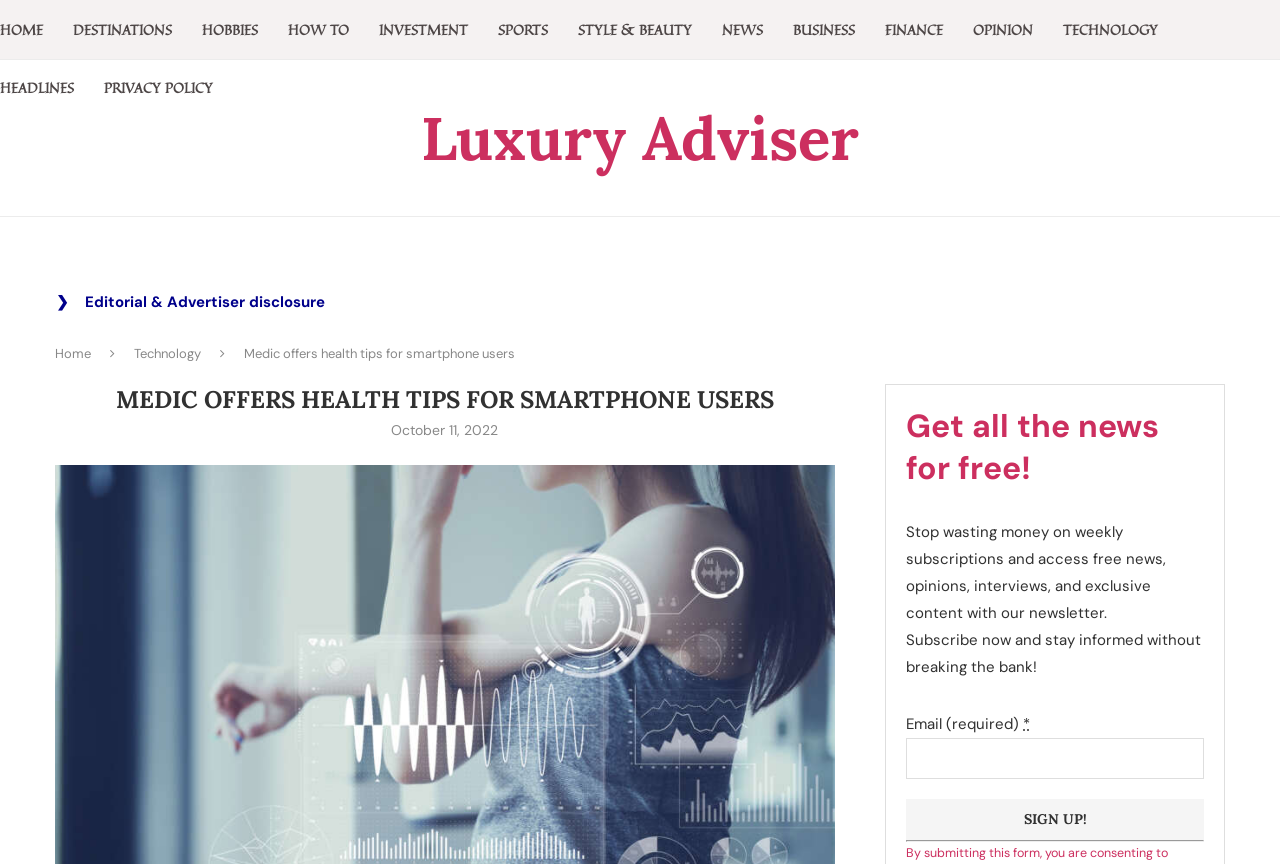Generate a comprehensive caption for the webpage you are viewing.

This webpage is about maintaining eye health in the digital age, specifically focusing on the impact of excessive smartphone use. At the top, there is a navigation menu with 12 links, including "HOME", "DESTINATIONS", "HOW TO", and others, which are evenly spaced and take up the entire width of the page.

Below the navigation menu, there is a prominent link to "Luxury Adviser" with a heading of the same name. To the right of this link, there is a section with a heading "Editorial & Advertiser disclosure" that contains a lengthy block of text explaining the website's policies and disclaimers.

The main content of the page is divided into two sections. On the left, there is an article titled "Medic offers health tips for smartphone users" with a heading, a timestamp of October 11, 2022, and a brief summary. On the right, there is a newsletter subscription section with a heading "Get all the news for free!" and a brief description. This section includes a form with an email input field and a "Sign up!" button.

Throughout the page, there are various other links and elements, including a link to "Technology" and a separator line at the bottom of the page. Overall, the page has a clean and organized layout, making it easy to navigate and find the desired information.